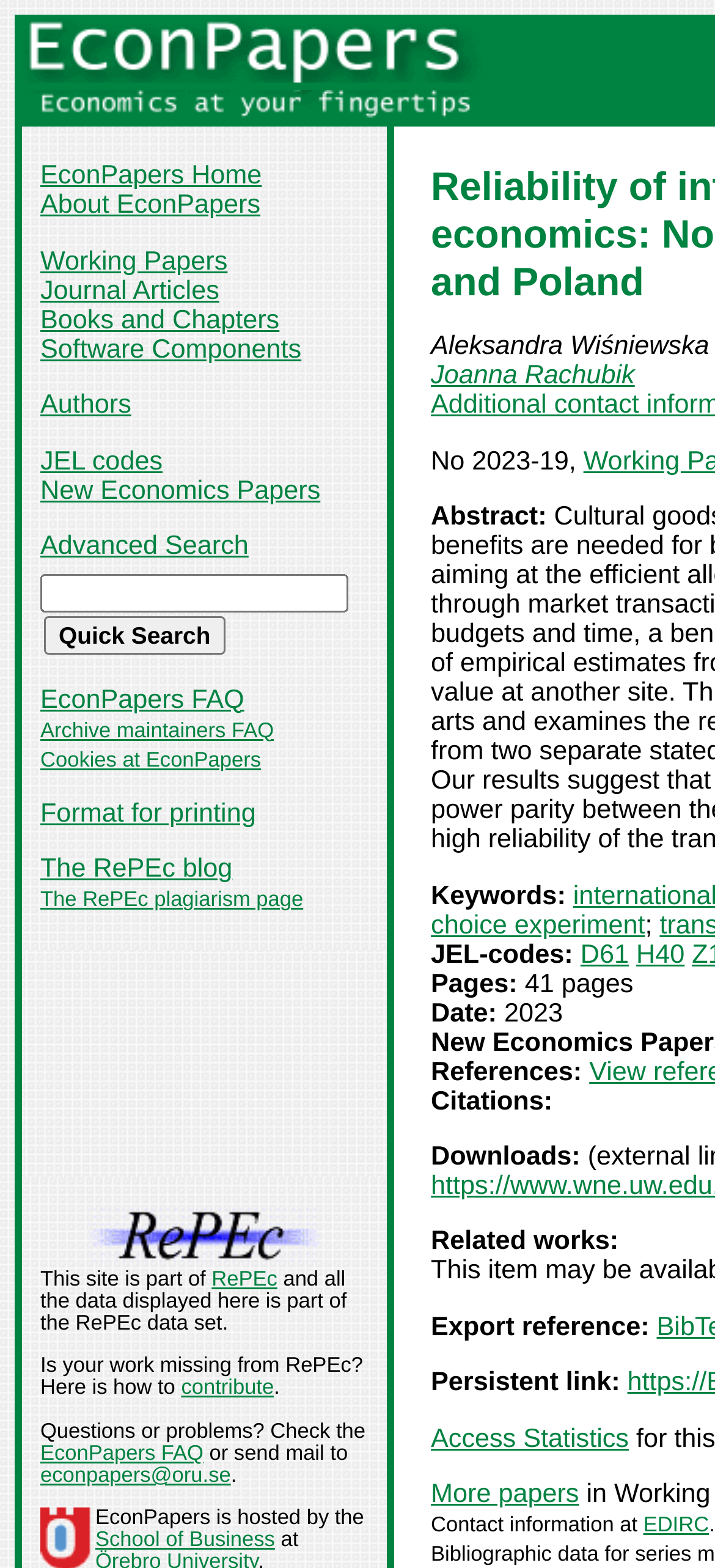Please determine the headline of the webpage and provide its content.

Reliability of international benefit transfer in cultural economics: Non-market valuation of theater in Denmark and Poland